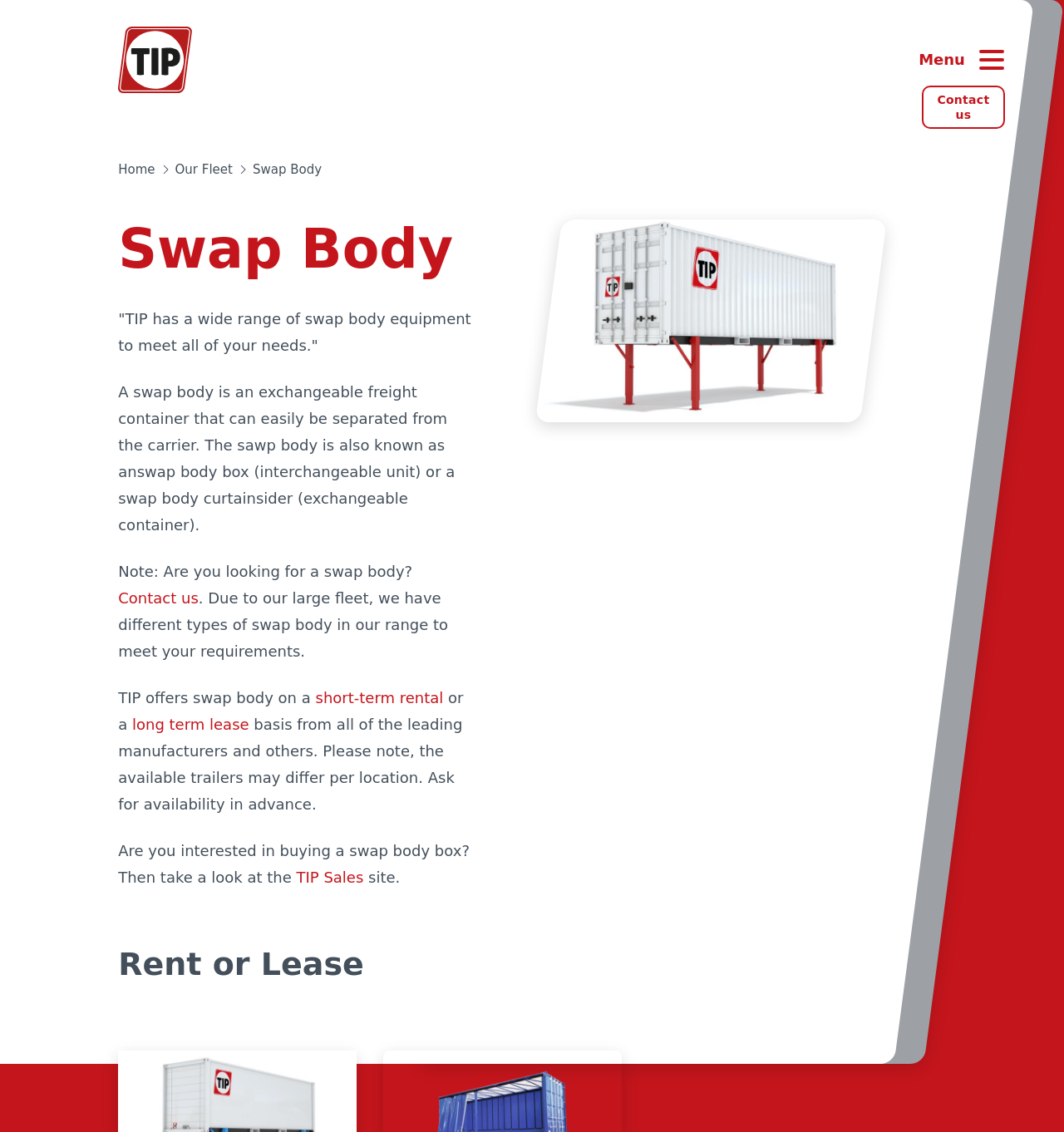Where can I buy a swap body box?
Using the visual information, reply with a single word or short phrase.

TIP Sales site